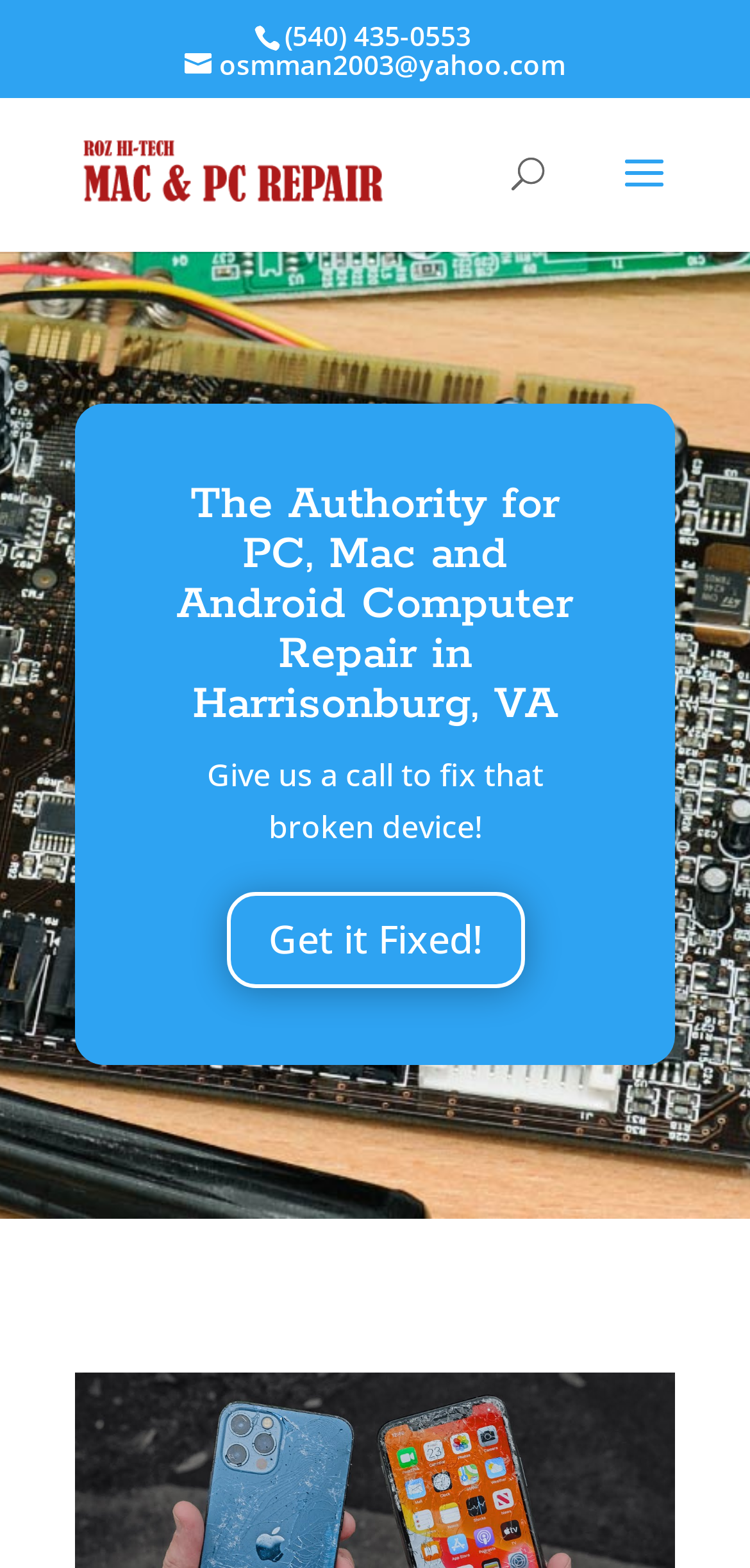What type of devices can be repaired?
Give a single word or phrase as your answer by examining the image.

Mac, PC, and Android